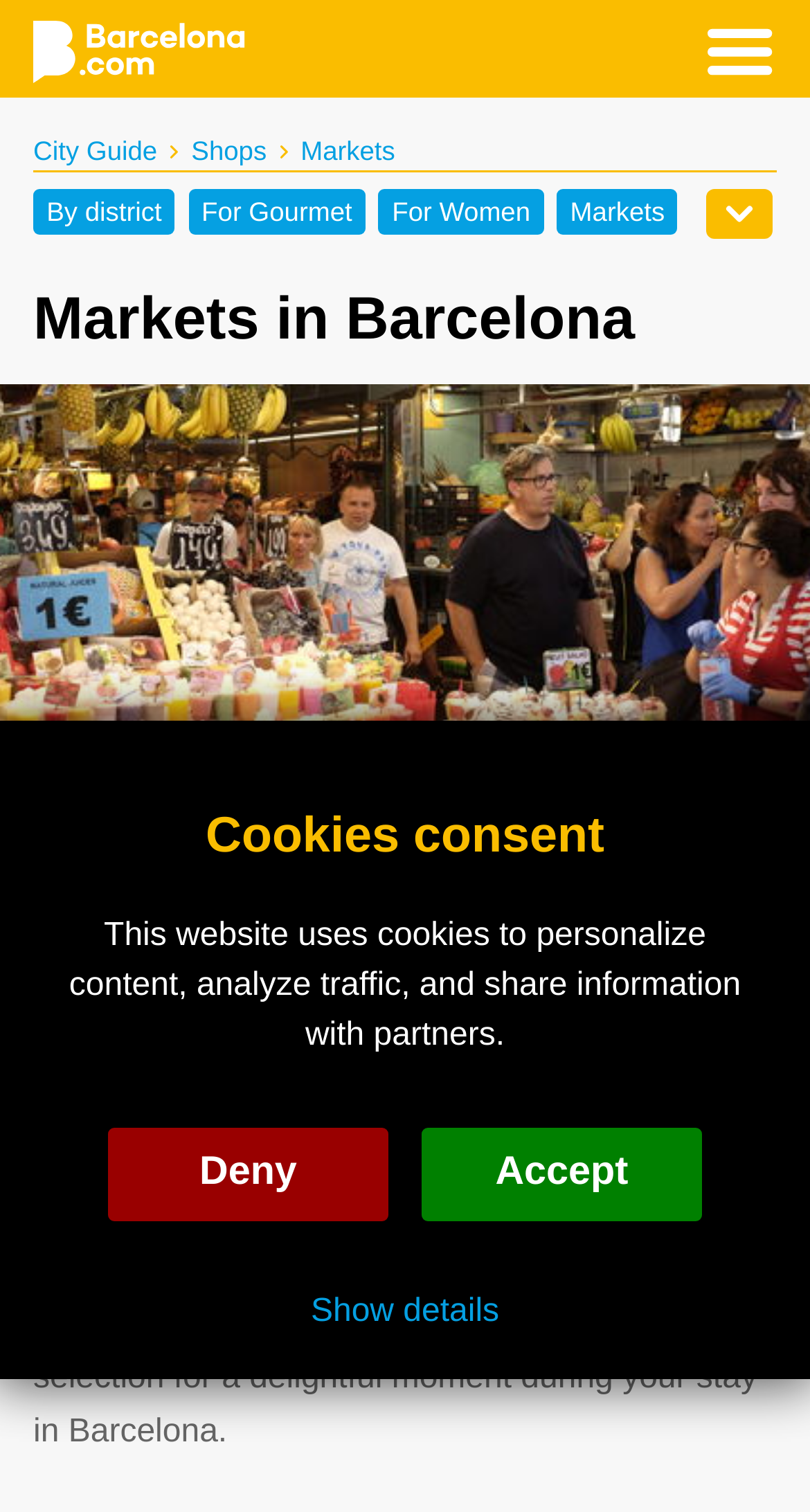Determine the bounding box coordinates of the UI element described by: "Department Stores".

[0.212, 0.166, 0.521, 0.195]